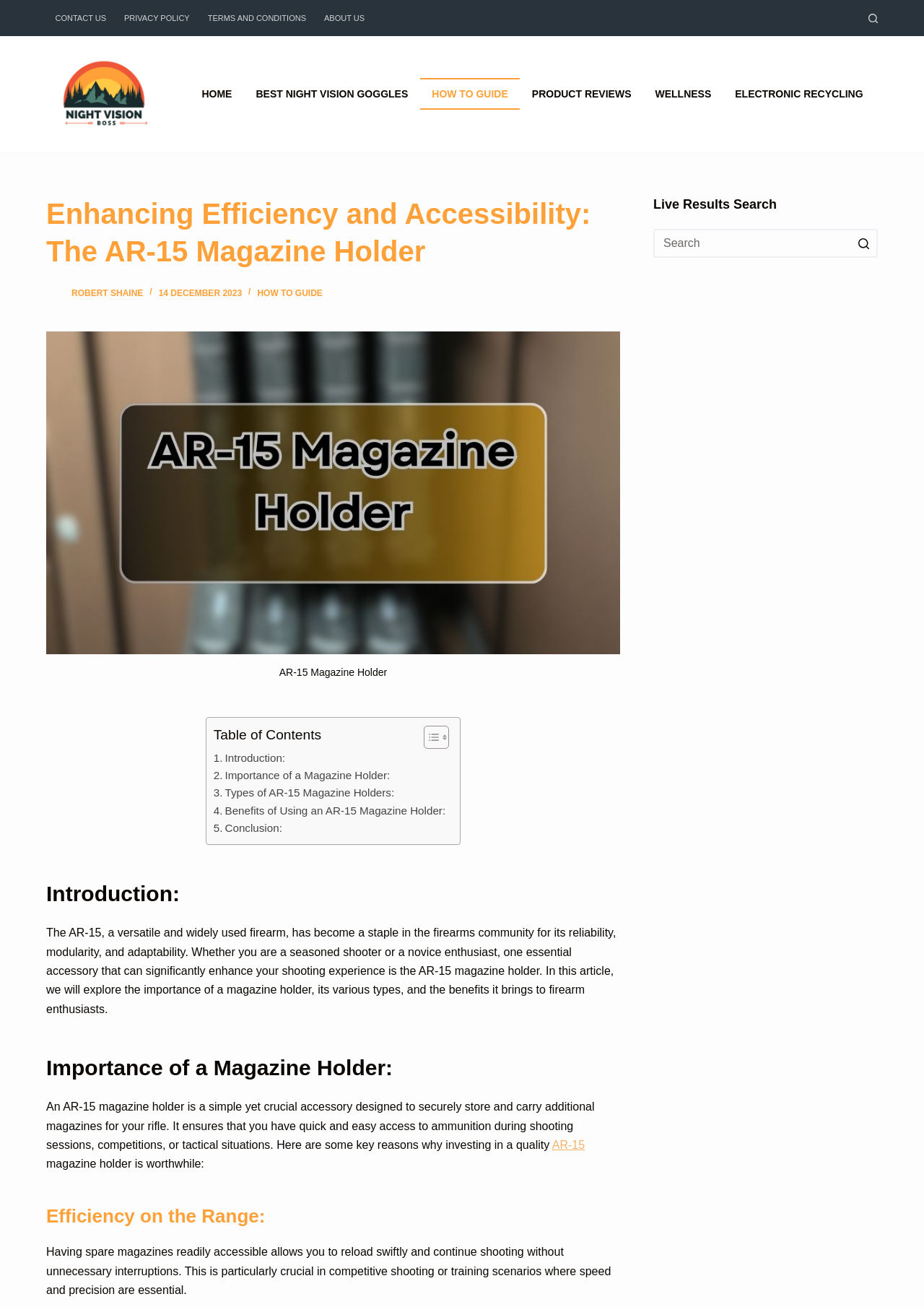Pinpoint the bounding box coordinates of the area that should be clicked to complete the following instruction: "Visit the 'HOW TO GUIDE' page". The coordinates must be given as four float numbers between 0 and 1, i.e., [left, top, right, bottom].

[0.278, 0.22, 0.349, 0.228]